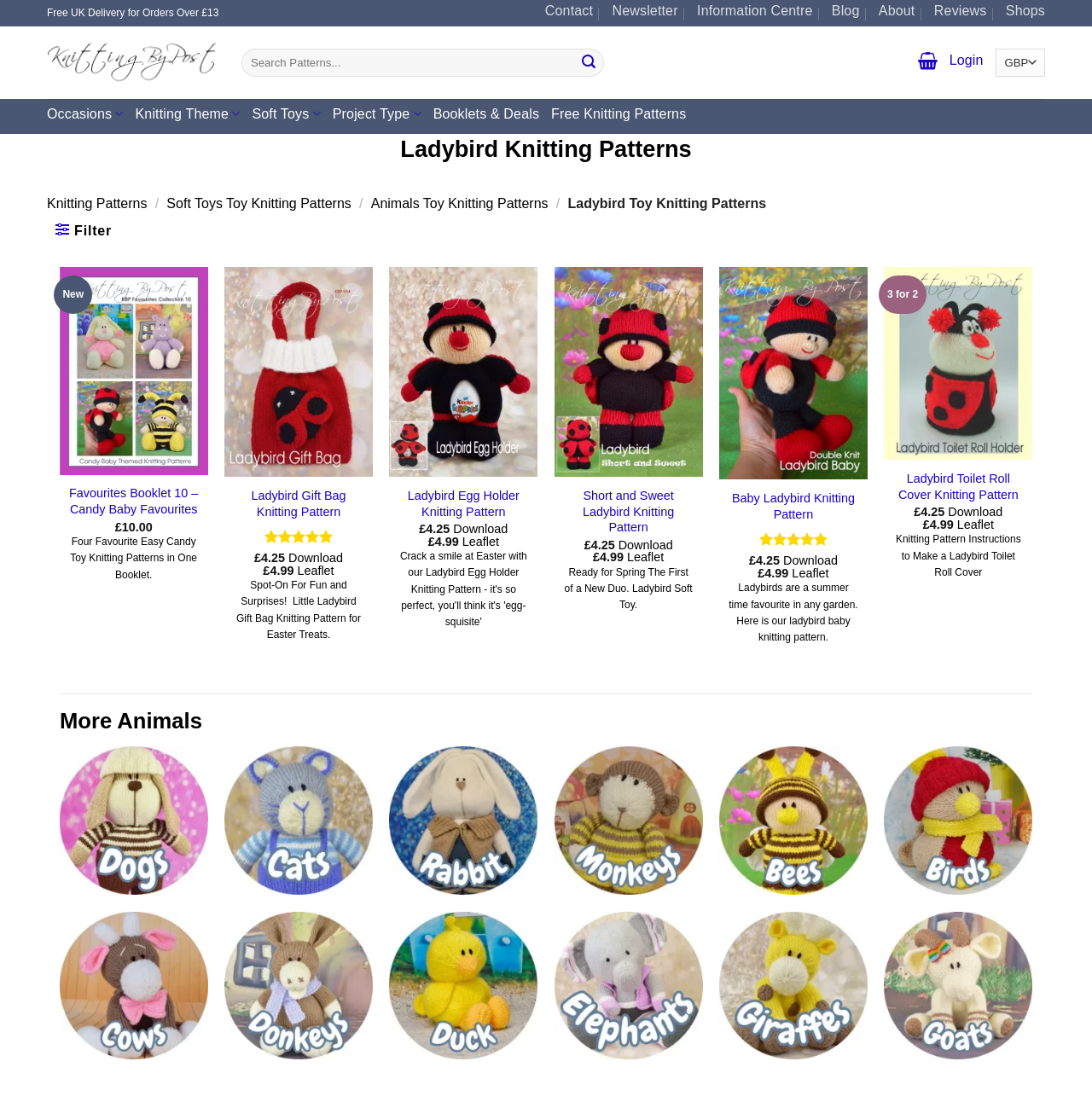Please identify the coordinates of the bounding box that should be clicked to fulfill this instruction: "Login to your account".

[0.869, 0.041, 0.901, 0.073]